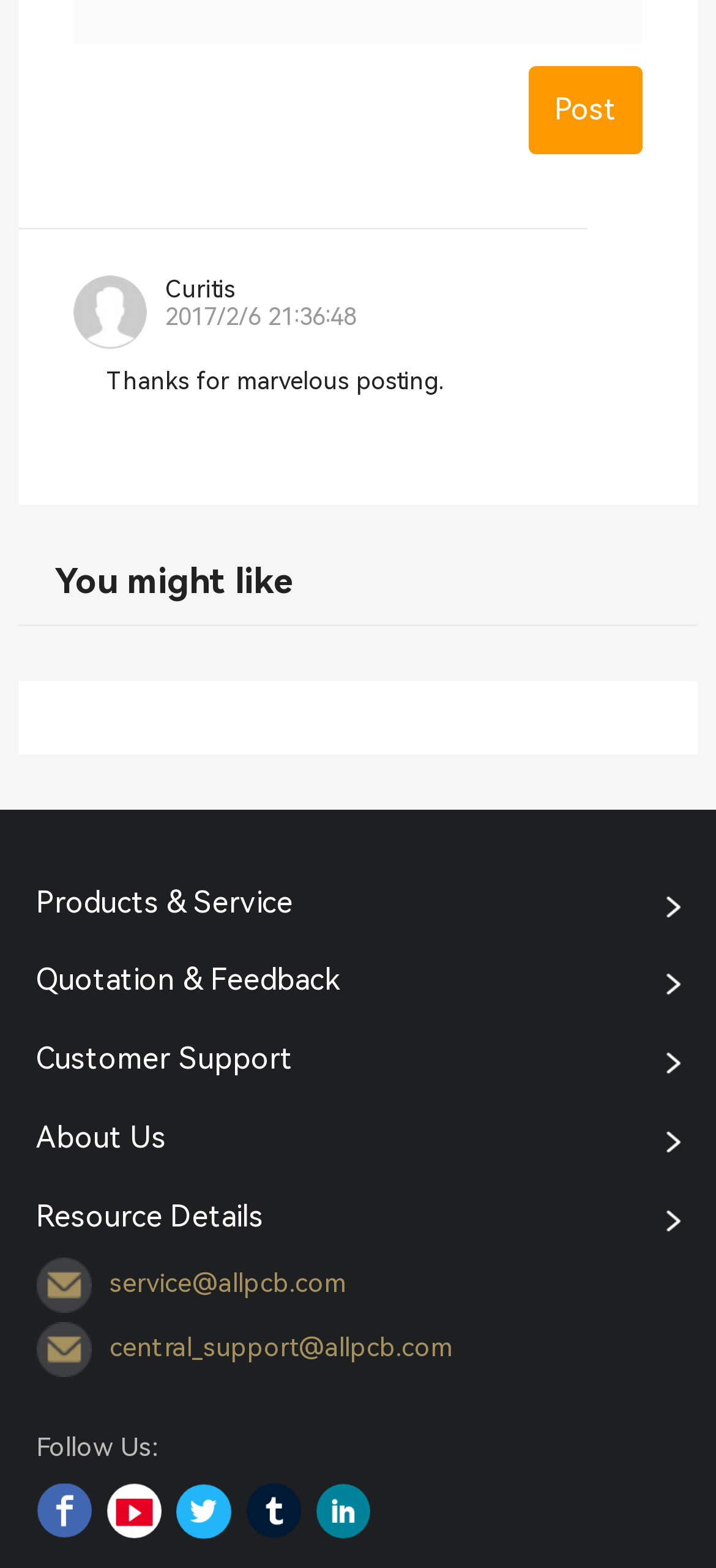Can you determine the bounding box coordinates of the area that needs to be clicked to fulfill the following instruction: "Contact customer support"?

[0.05, 0.551, 0.95, 0.837]